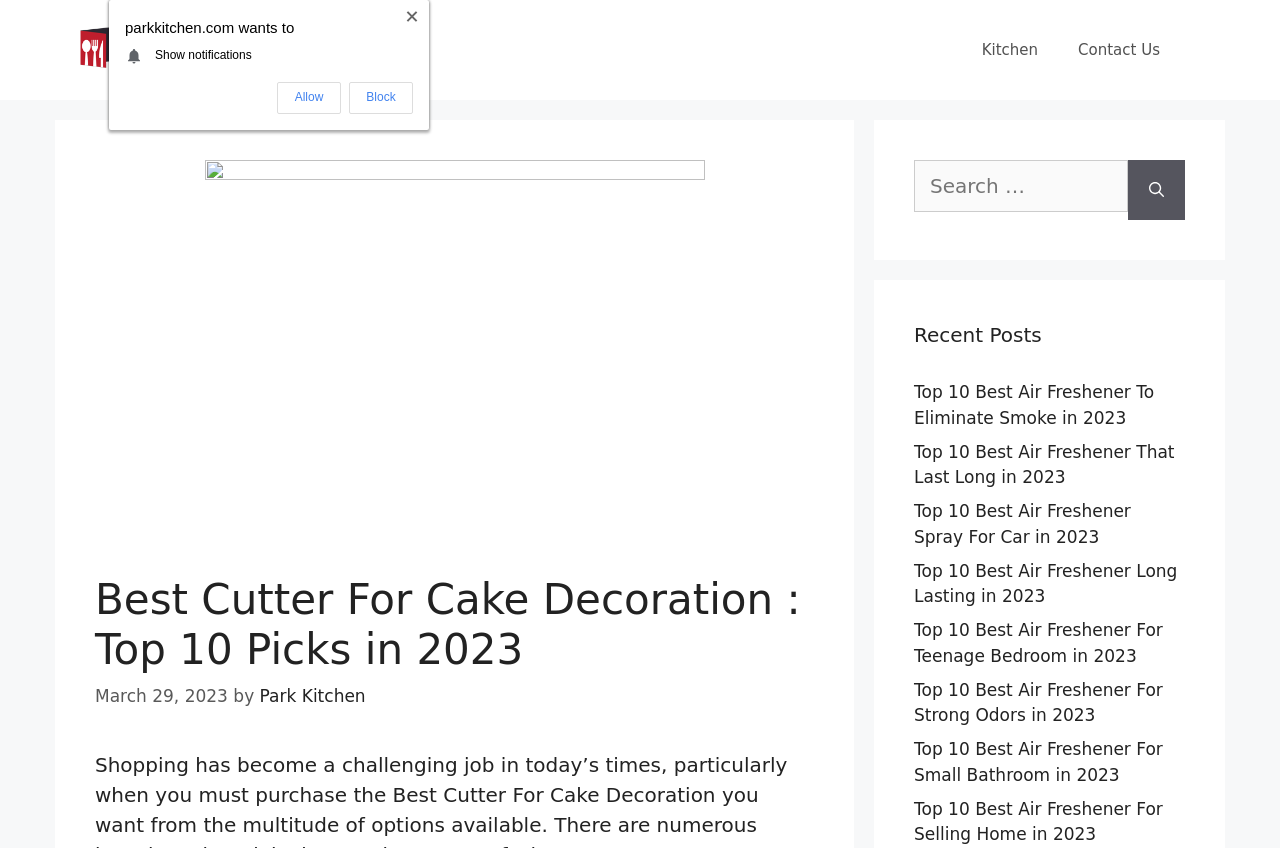Specify the bounding box coordinates of the element's area that should be clicked to execute the given instruction: "Click on the banner". The coordinates should be four float numbers between 0 and 1, i.e., [left, top, right, bottom].

[0.0, 0.0, 1.0, 0.118]